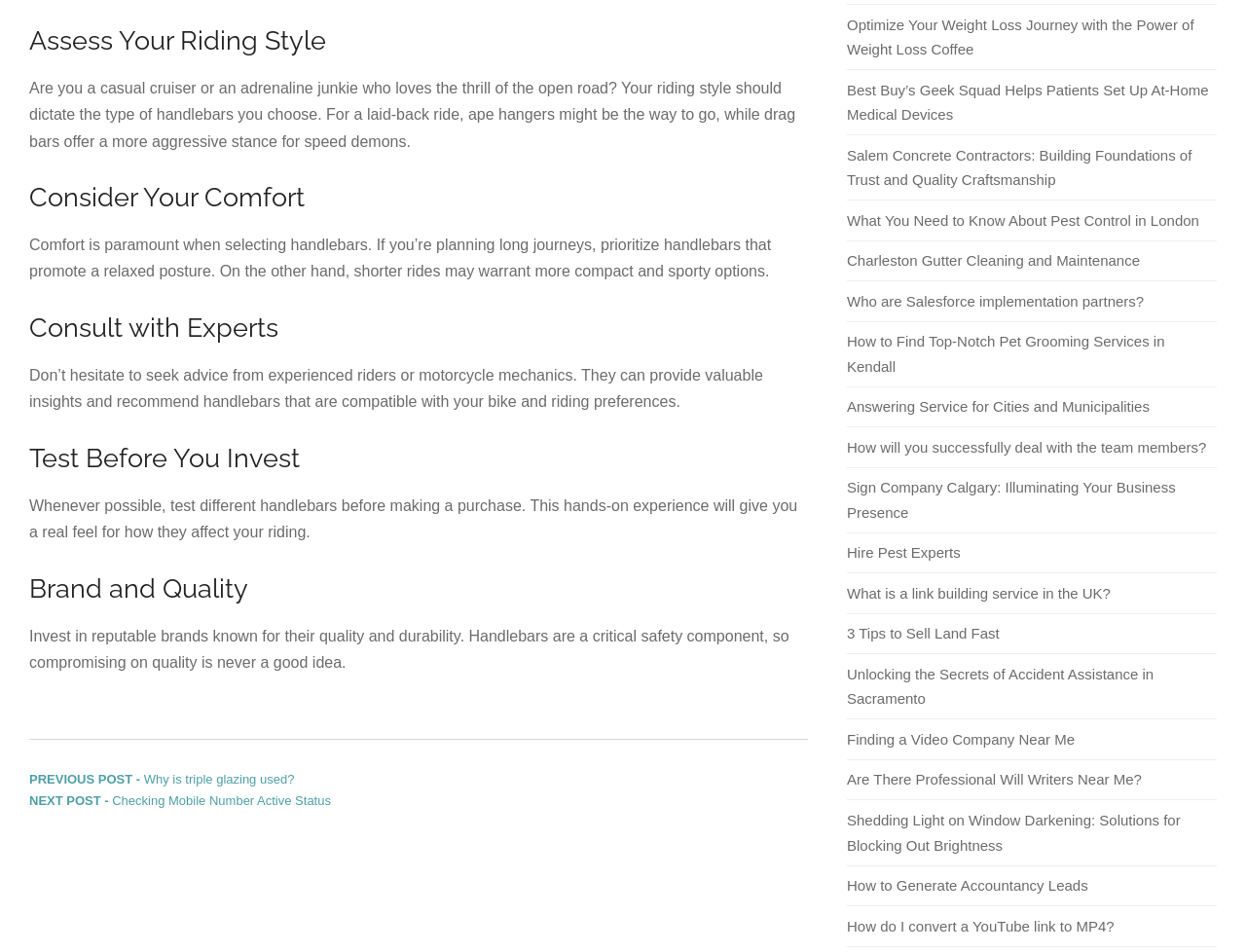Specify the bounding box coordinates of the element's region that should be clicked to achieve the following instruction: "Click on 'Next post: Checking Mobile Number Active Status'". The bounding box coordinates consist of four float numbers between 0 and 1, in the format [left, top, right, bottom].

[0.023, 0.833, 0.266, 0.848]